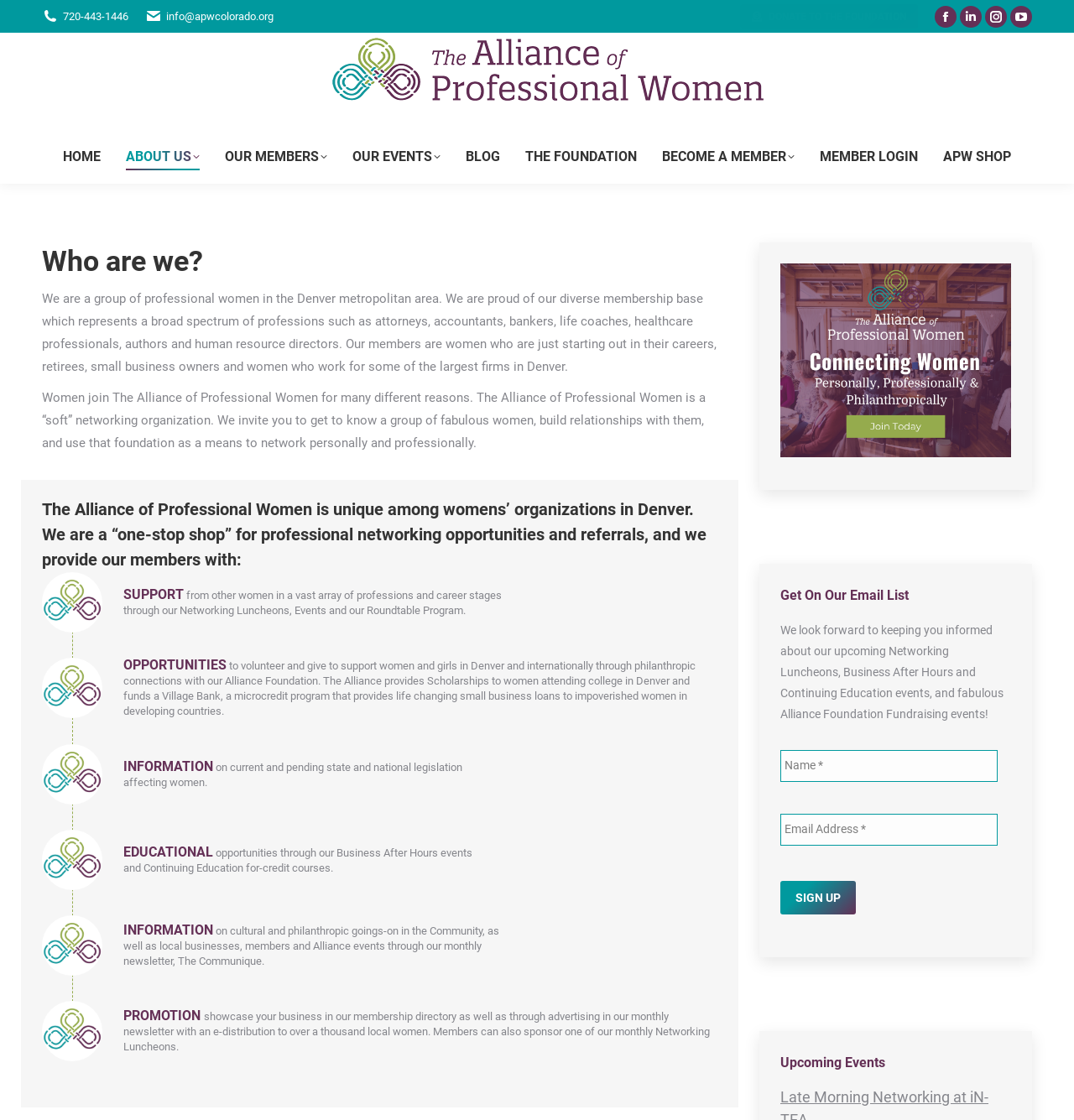Using the information from the screenshot, answer the following question thoroughly:
What is the name of the organization described on the webpage?

I found the name of the organization by looking at the heading element on the webpage, which says 'Who are we?' and then reading the subsequent text that describes the organization as 'The Alliance of Professional Women'.